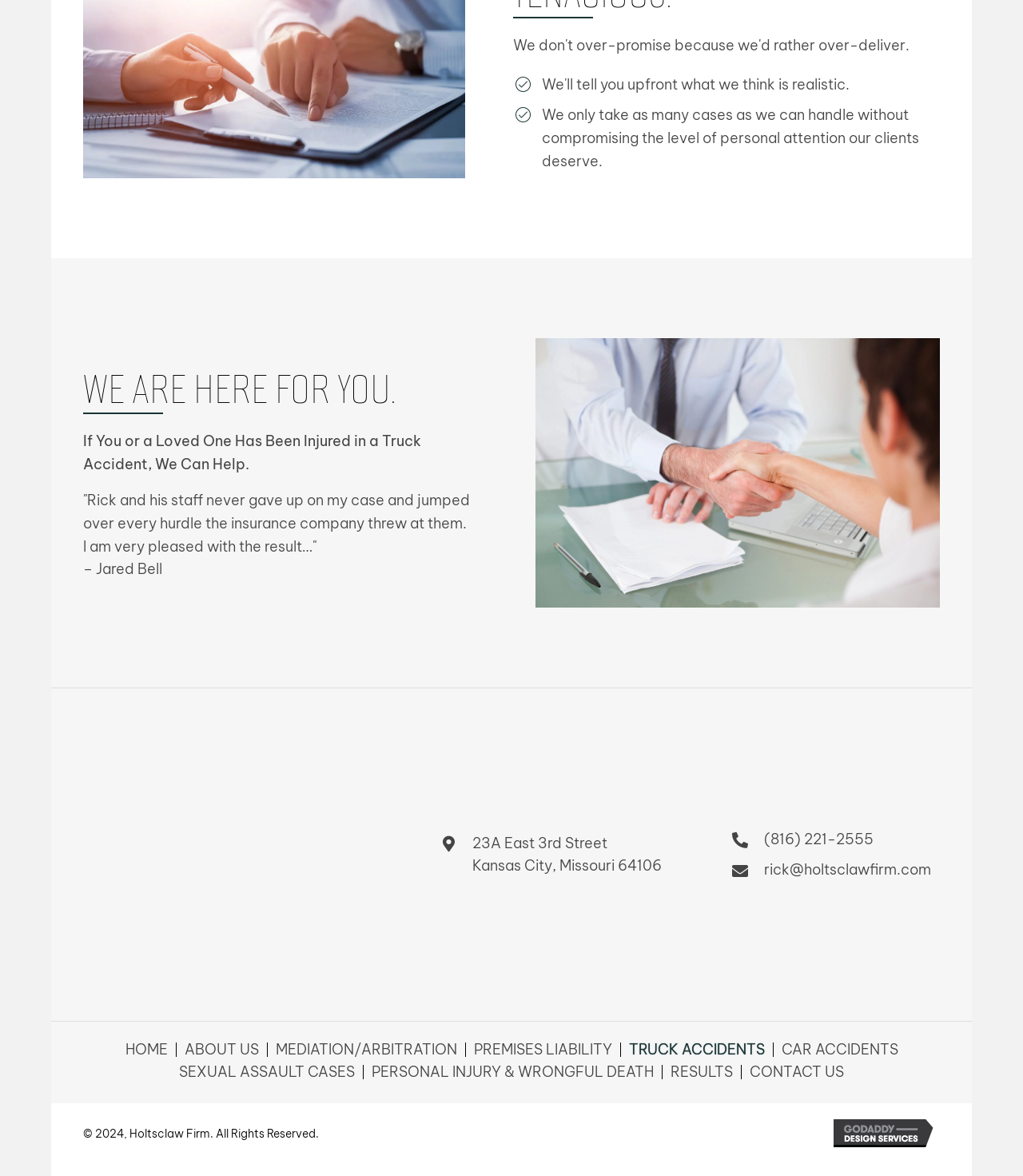Find the bounding box of the UI element described as follows: "alt="GoDaddy Web Design"".

[0.815, 0.955, 0.919, 0.971]